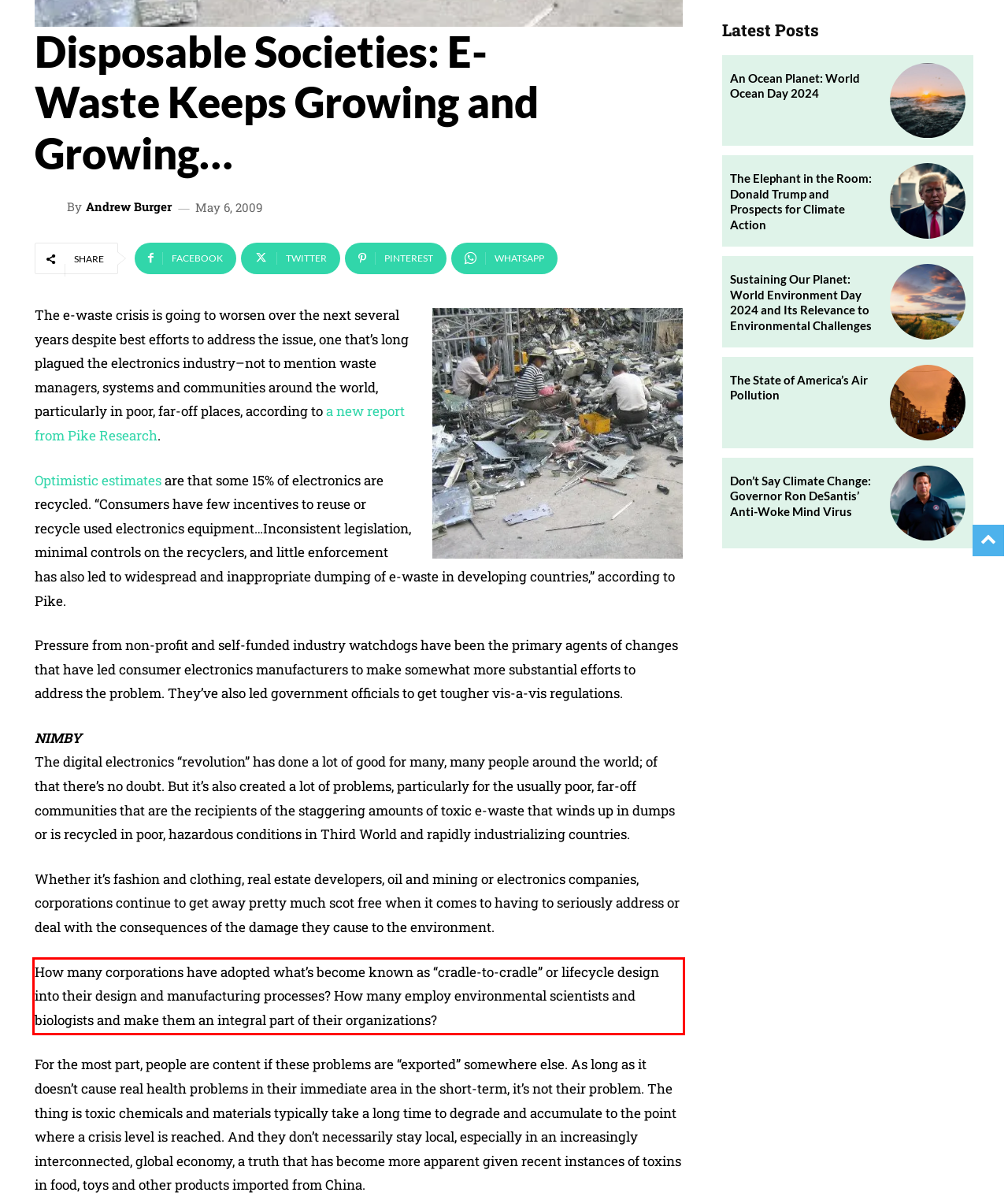Identify the red bounding box in the webpage screenshot and perform OCR to generate the text content enclosed.

How many corporations have adopted what’s become known as “cradle-to-cradle” or lifecycle design into their design and manufacturing processes? How many employ environmental scientists and biologists and make them an integral part of their organizations?